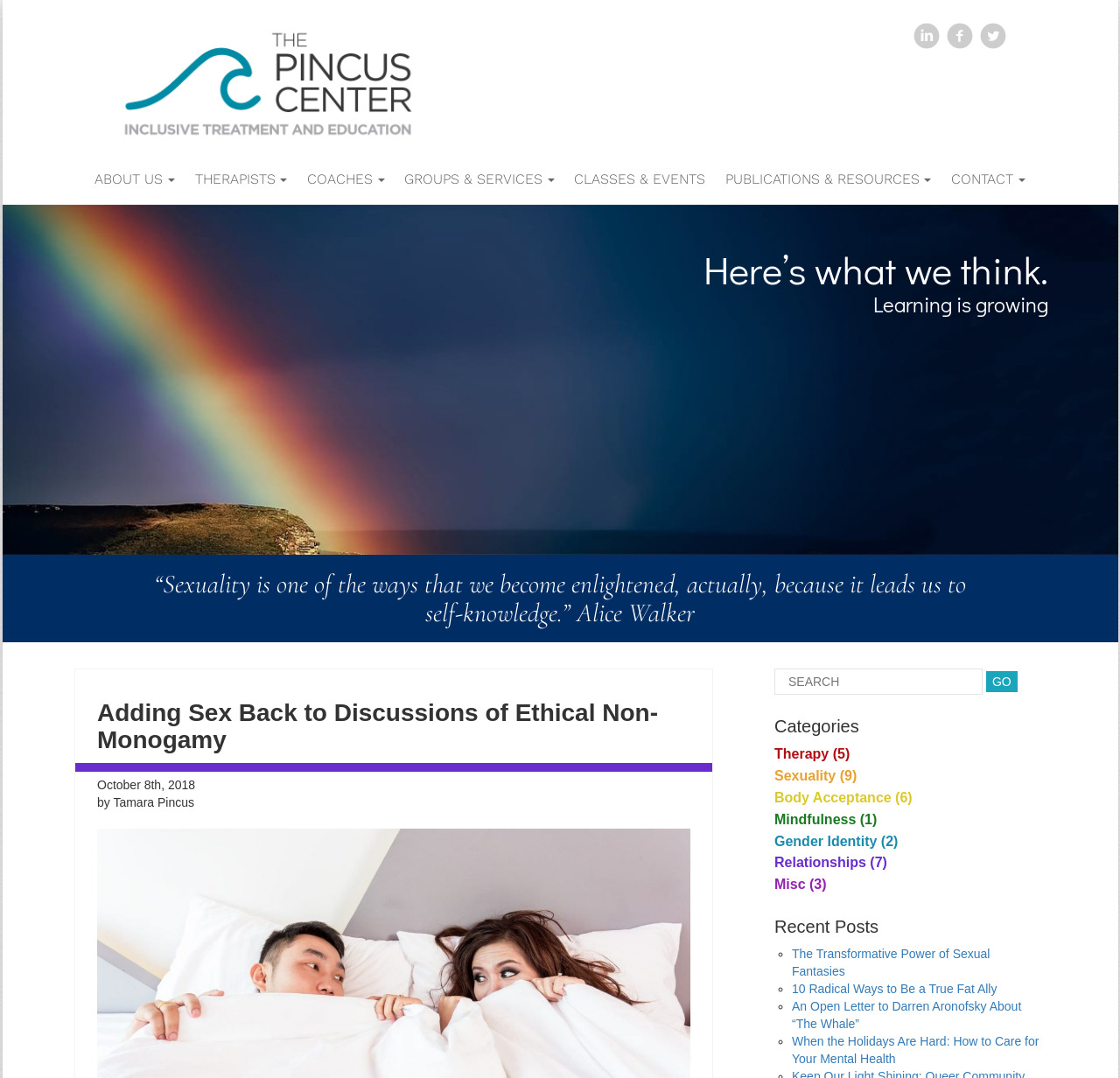What is the main heading displayed on the webpage? Please provide the text.

Adding Sex Back to Discussions of Ethical Non-Monogamy